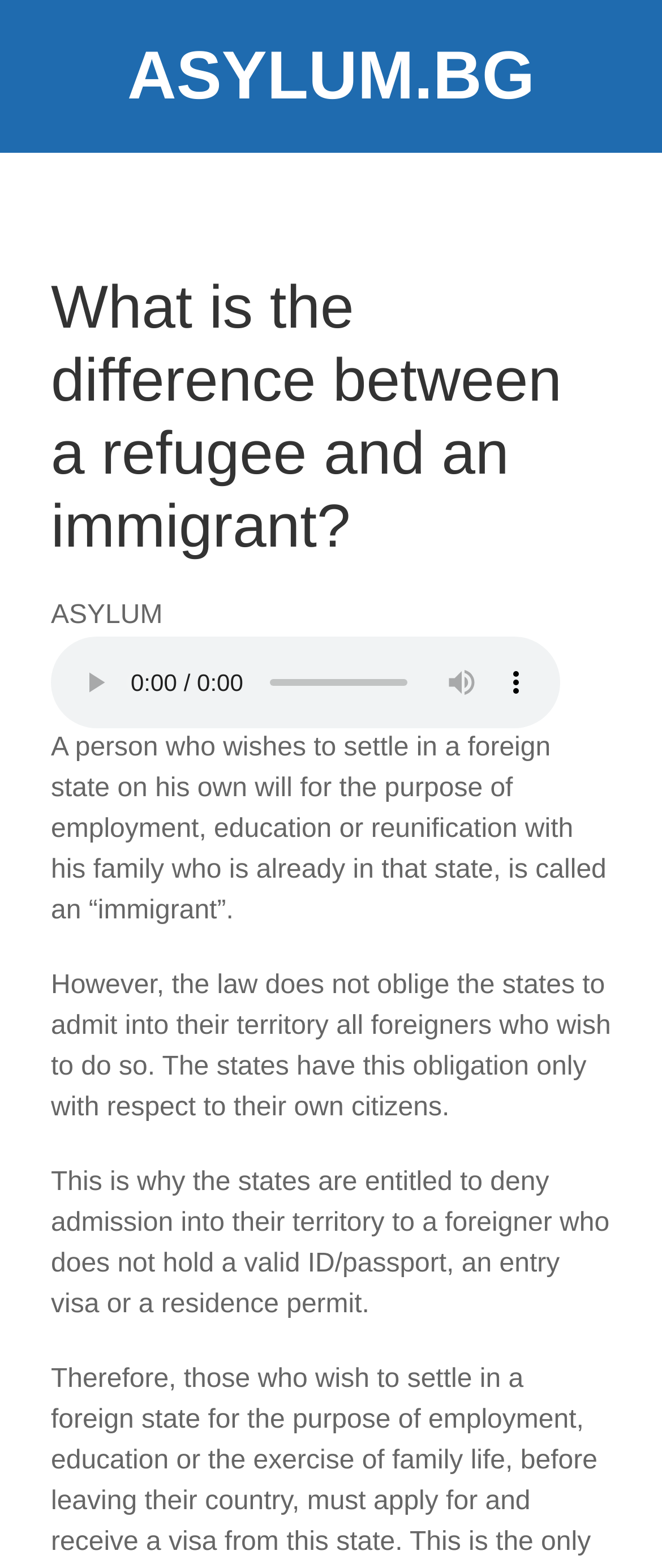Give the bounding box coordinates for the element described as: "ASYLUM.BG".

[0.192, 0.025, 0.808, 0.073]